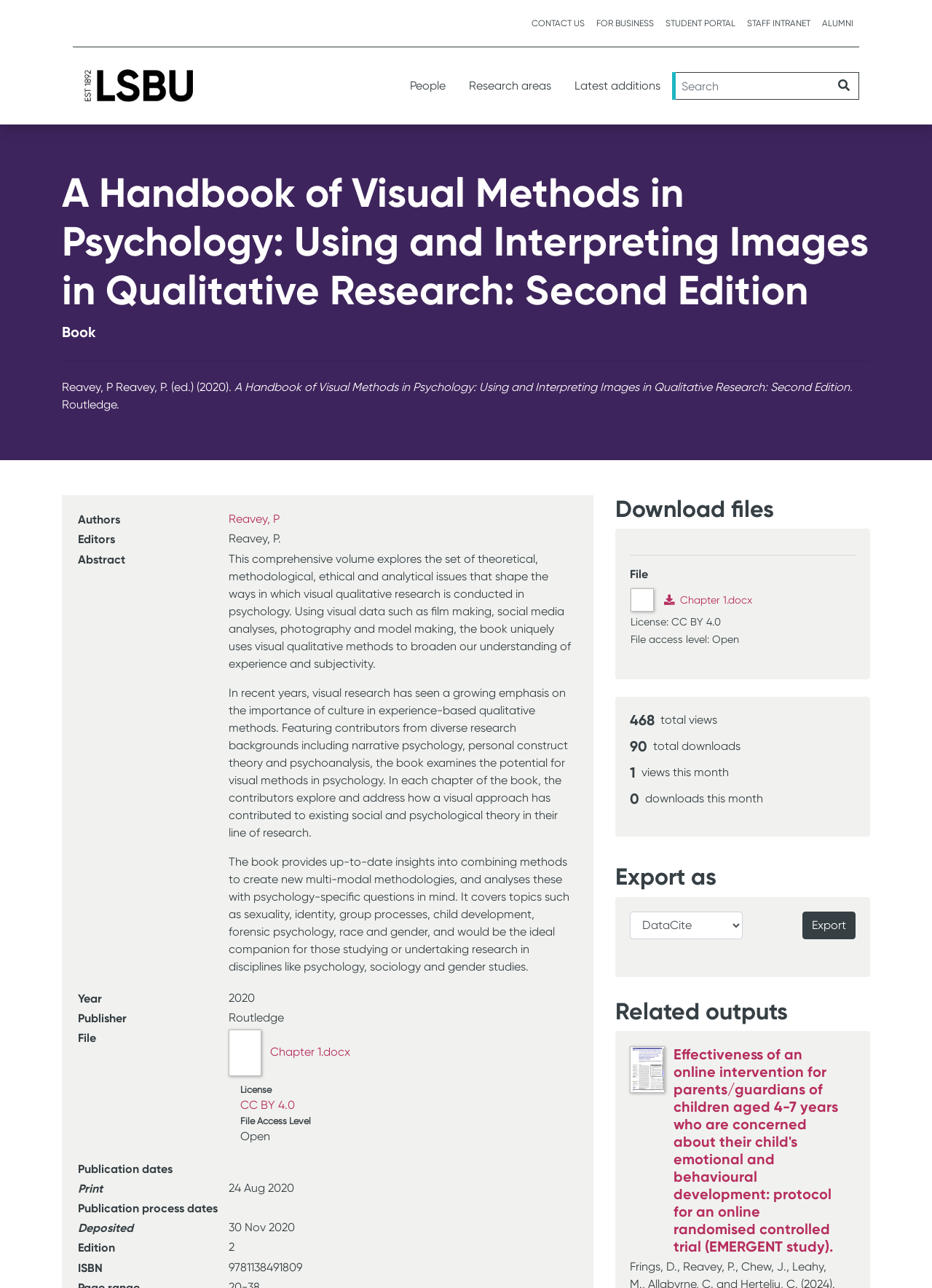Locate the bounding box coordinates of the clickable part needed for the task: "Check the total views".

[0.709, 0.554, 0.77, 0.564]